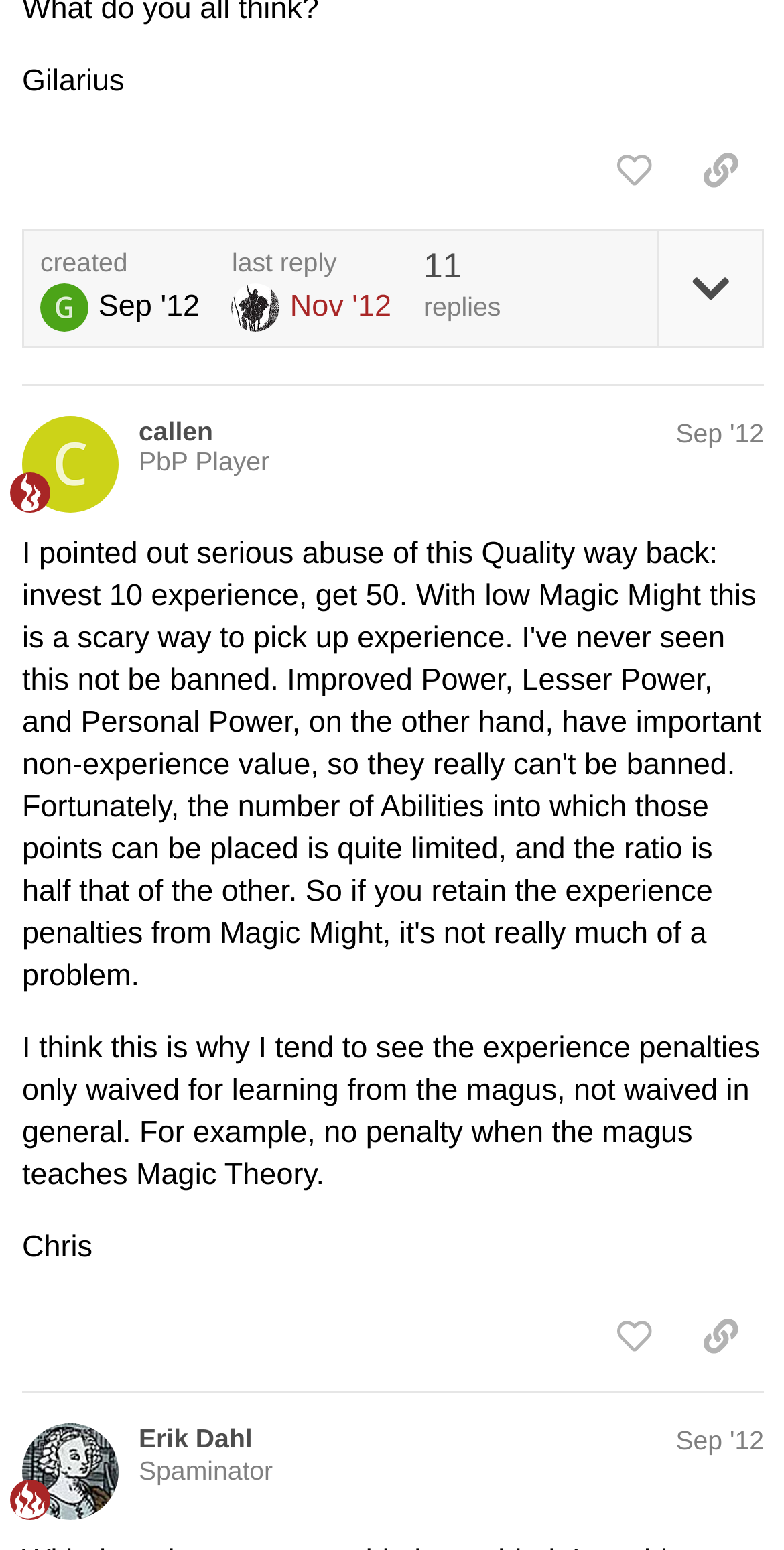Given the element description "Erik Dahl" in the screenshot, predict the bounding box coordinates of that UI element.

[0.177, 0.919, 0.322, 0.939]